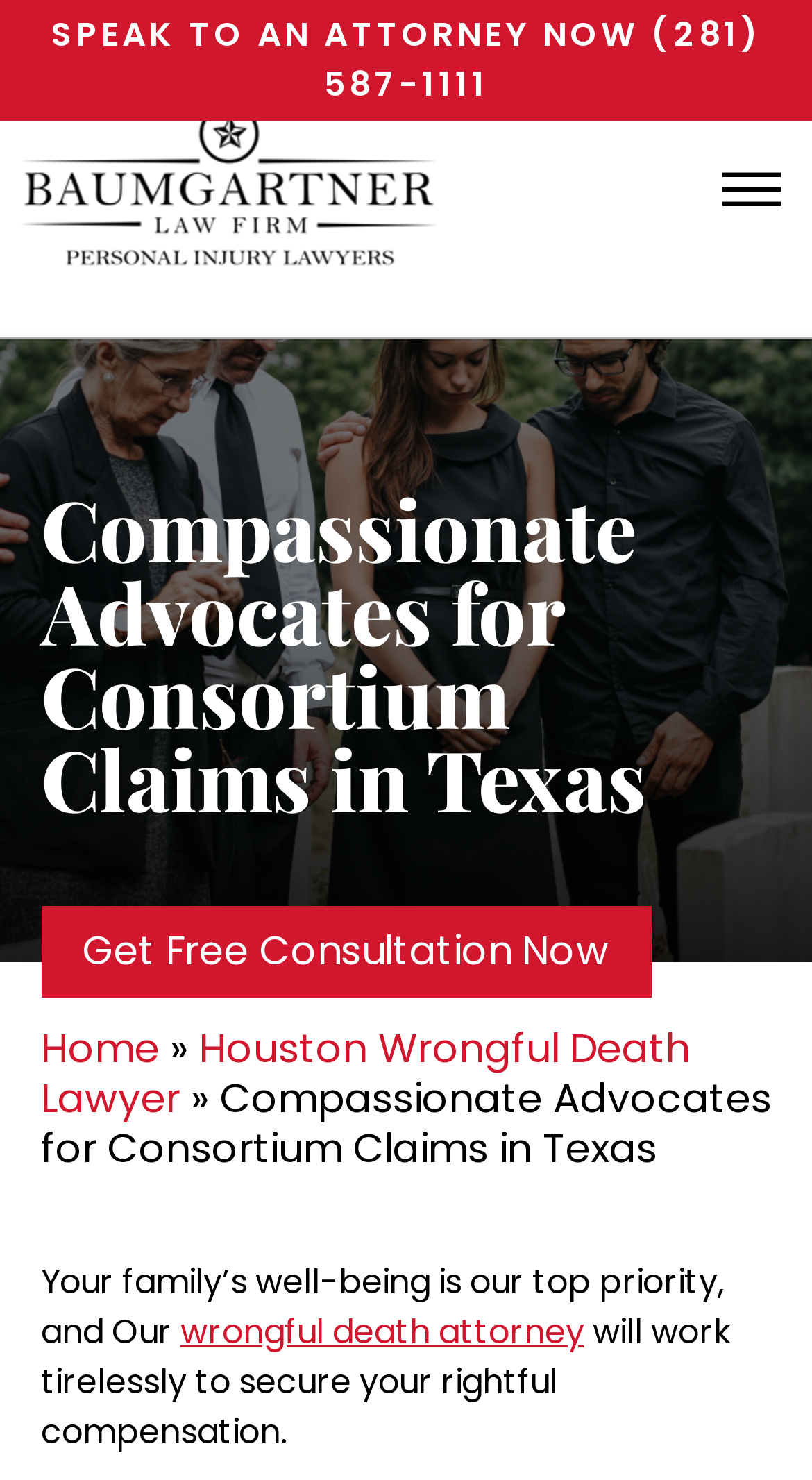What is the last sentence of the main text? Analyze the screenshot and reply with just one word or a short phrase.

will work tirelessly to secure your rightful compensation.